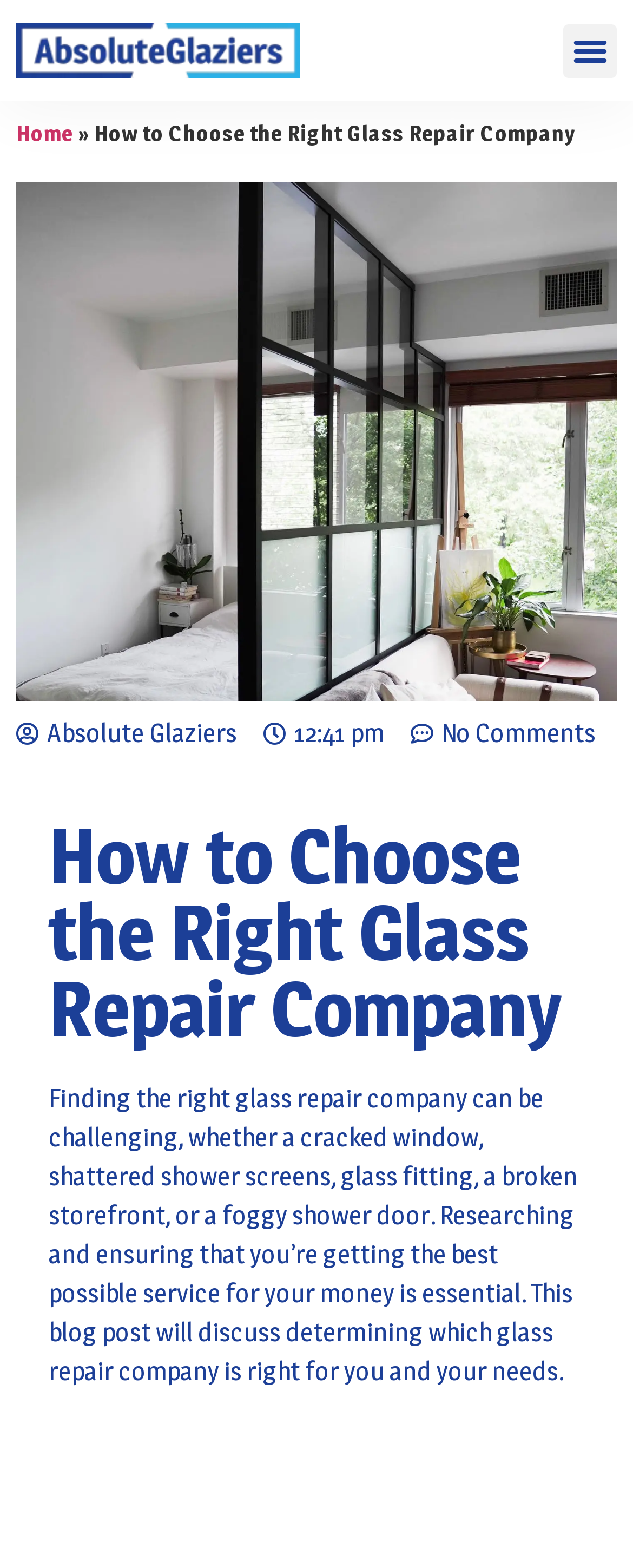What type of issue is mentioned in the blog post?
Craft a detailed and extensive response to the question.

I found mentions of broken glass issues in the introductory text, such as 'a cracked window', 'shattered shower screens', and 'a broken storefront', which suggests that the blog post is discussing ways to address these types of problems.